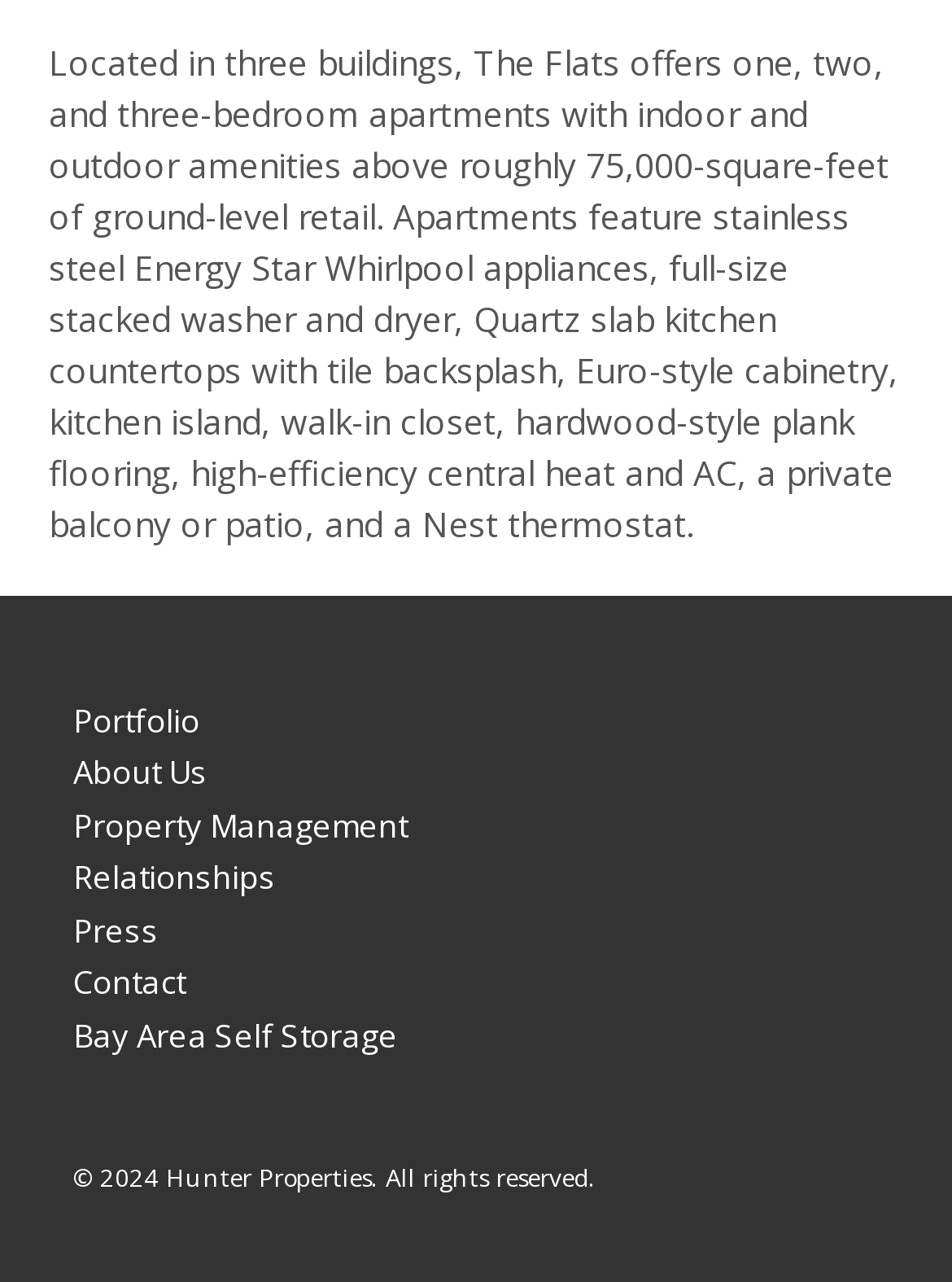Provide the bounding box coordinates of the HTML element this sentence describes: "Bay Area Self Storage".

[0.077, 0.79, 0.418, 0.824]